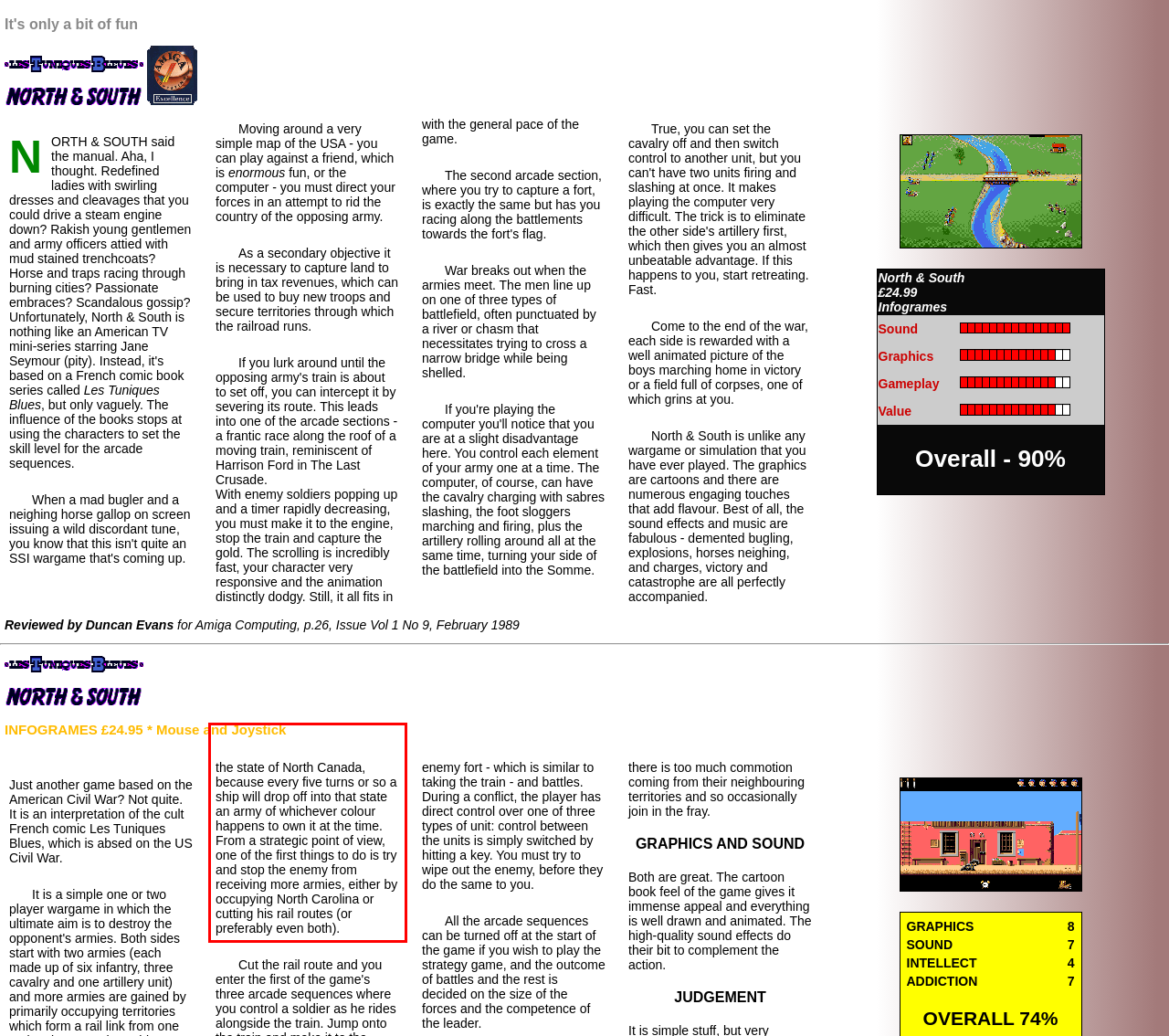You are given a screenshot with a red rectangle. Identify and extract the text within this red bounding box using OCR.

The only other way of gaining an army is by owning the state of North Canada, because every five turns or so a ship will drop off into that state an army of whichever colour happens to own it at the time. From a strategic point of view, one of the first things to do is try and stop the enemy from receiving more armies, either by occupying North Carolina or cutting his rail routes (or preferably even both).